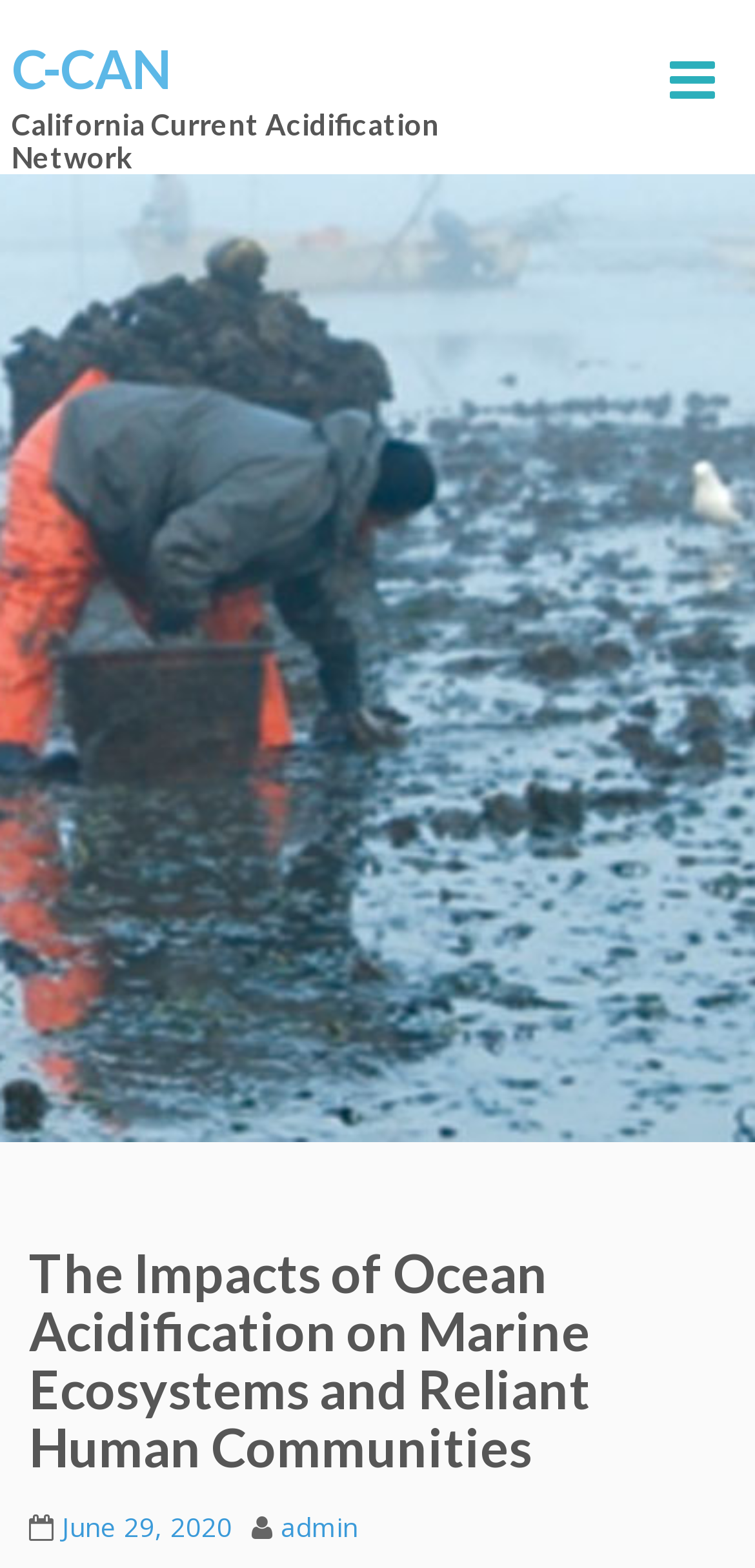Find the bounding box coordinates corresponding to the UI element with the description: "June 29, 2020". The coordinates should be formatted as [left, top, right, bottom], with values as floats between 0 and 1.

[0.082, 0.961, 0.308, 0.985]